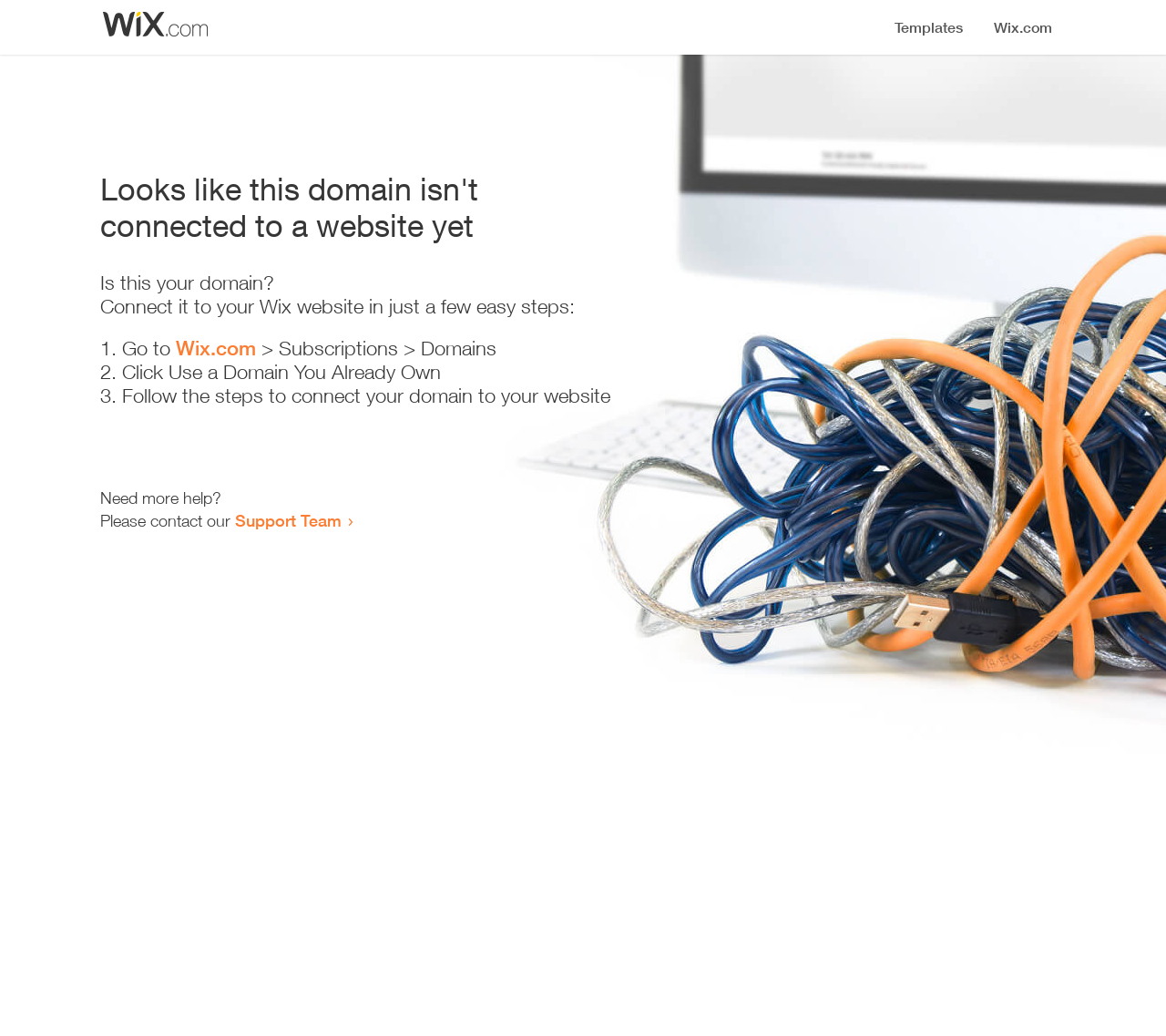Where should the user go to start the connection process?
Please provide a comprehensive answer based on the information in the image.

According to the instructions, the user should 'Go to Wix.com > Subscriptions > Domains' to start the connection process.